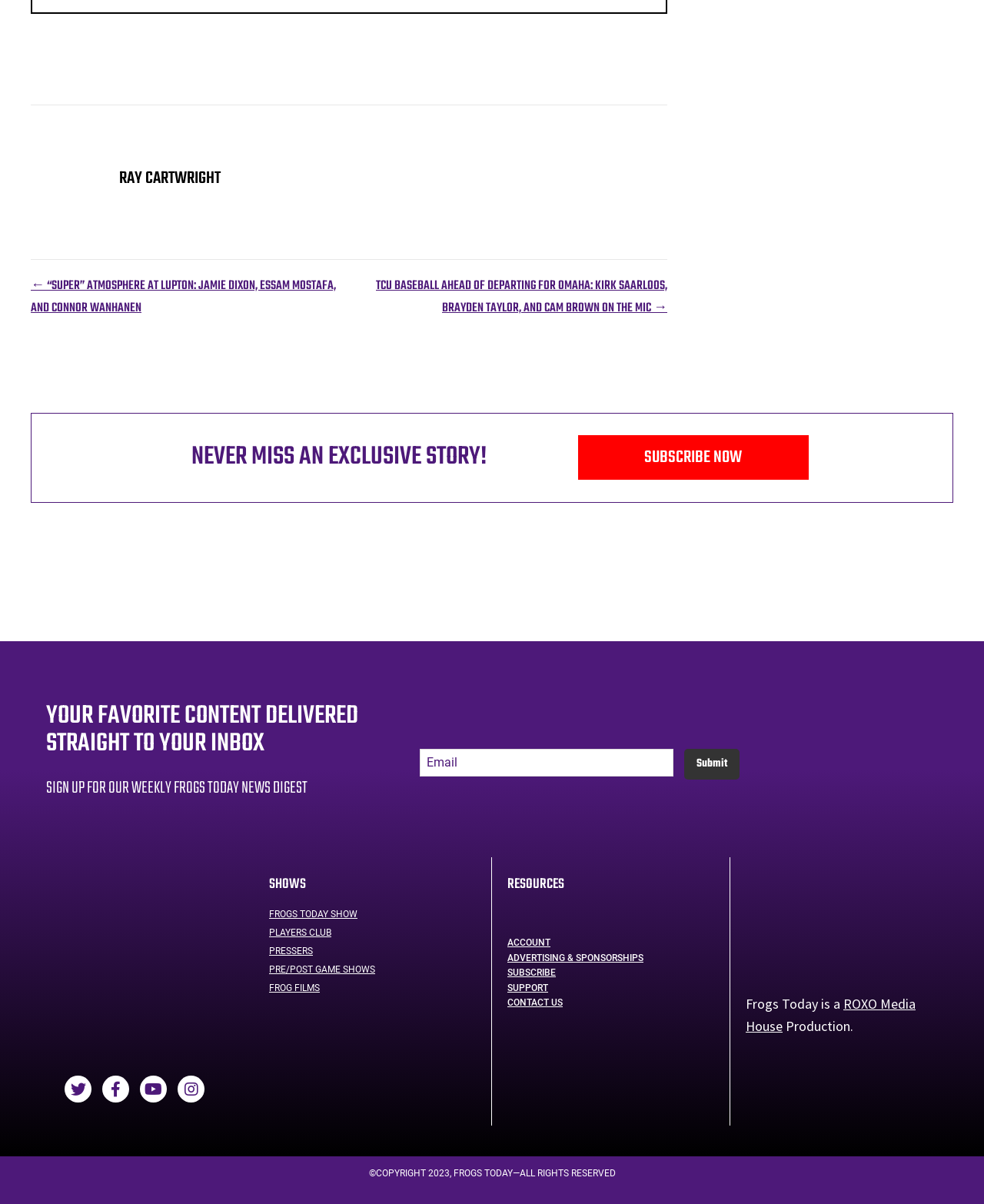Give a succinct answer to this question in a single word or phrase: 
What is the name of the person mentioned at the top?

Ray Cartwright